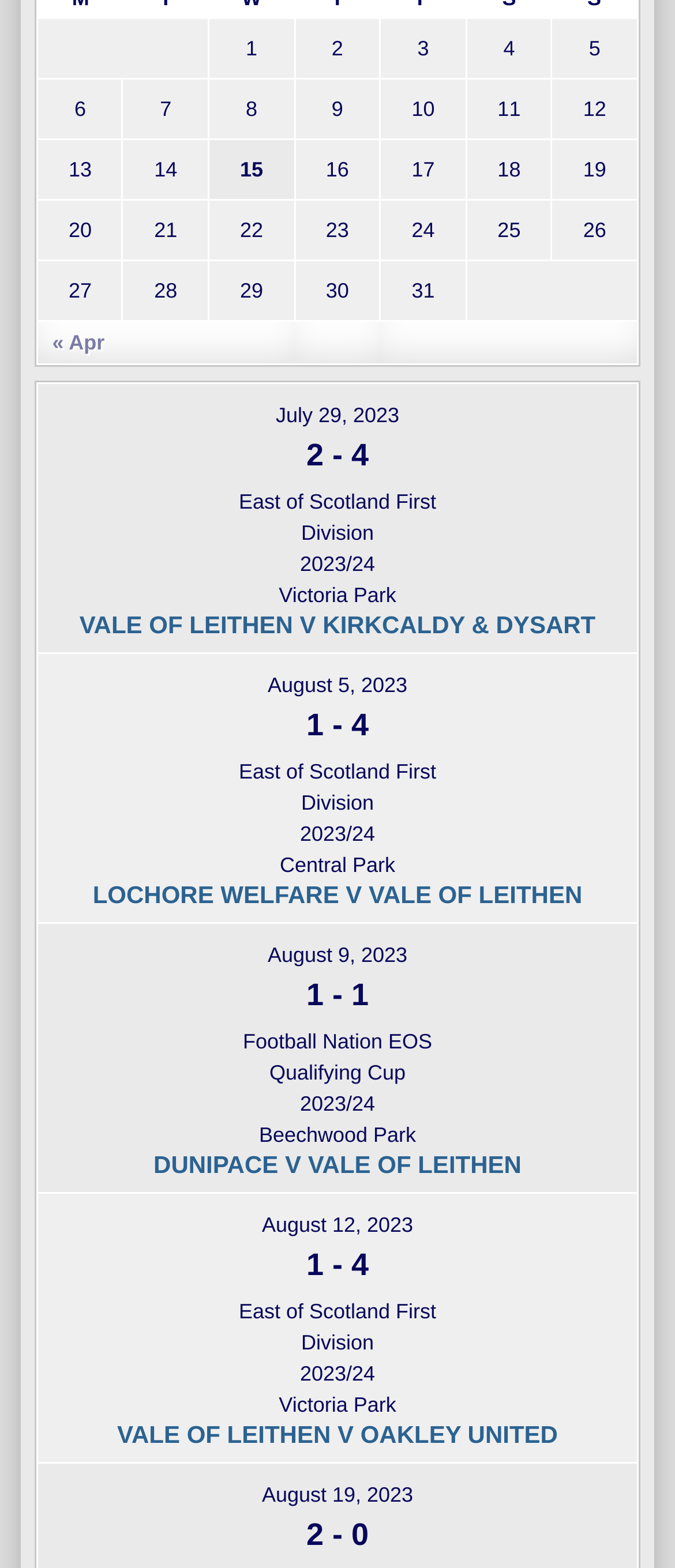Determine the bounding box coordinates of the region I should click to achieve the following instruction: "Click on the link '« Apr'". Ensure the bounding box coordinates are four float numbers between 0 and 1, i.e., [left, top, right, bottom].

[0.077, 0.211, 0.155, 0.226]